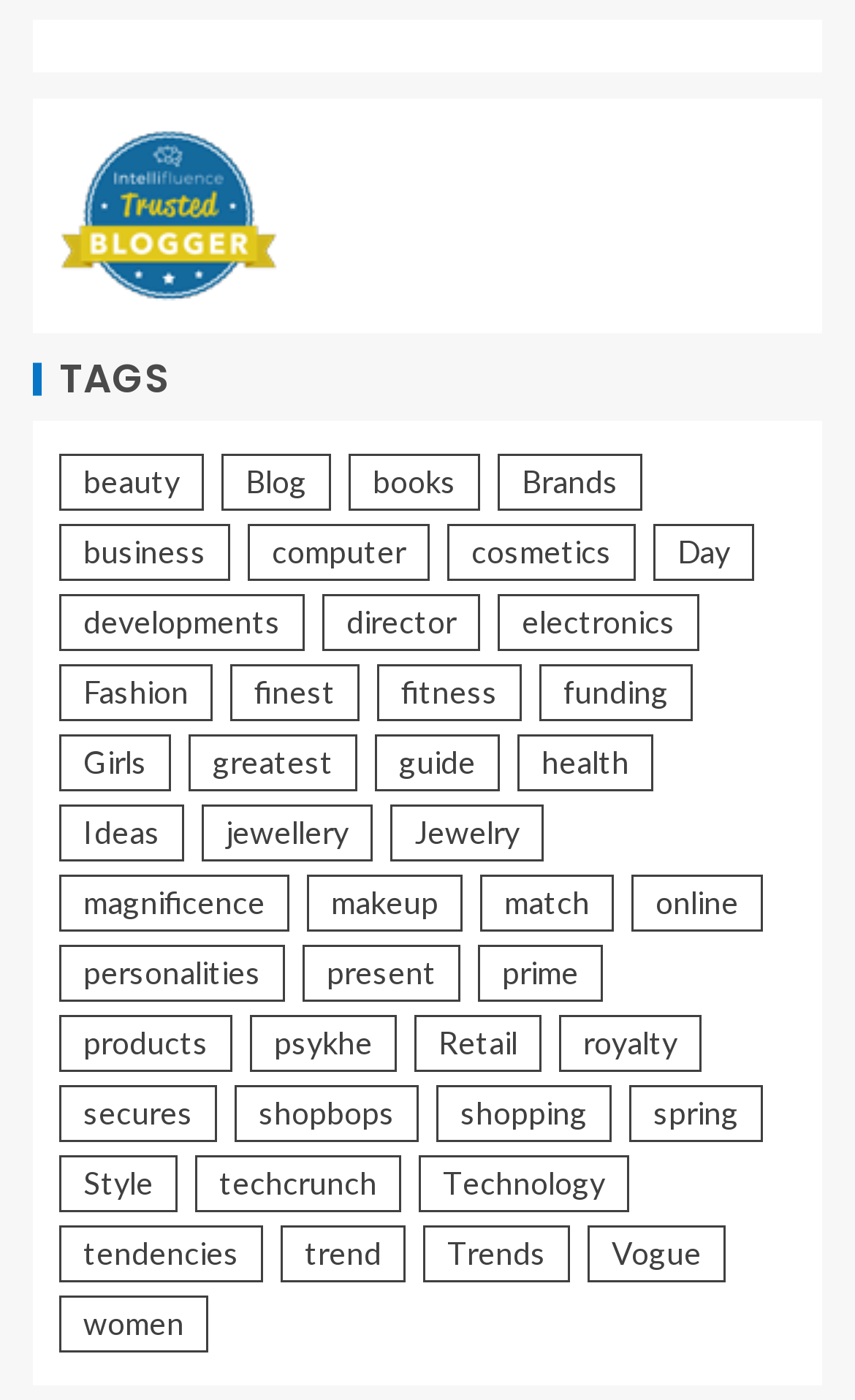Please find the bounding box coordinates of the section that needs to be clicked to achieve this instruction: "Explore 'Technology' trends".

[0.49, 0.825, 0.736, 0.866]